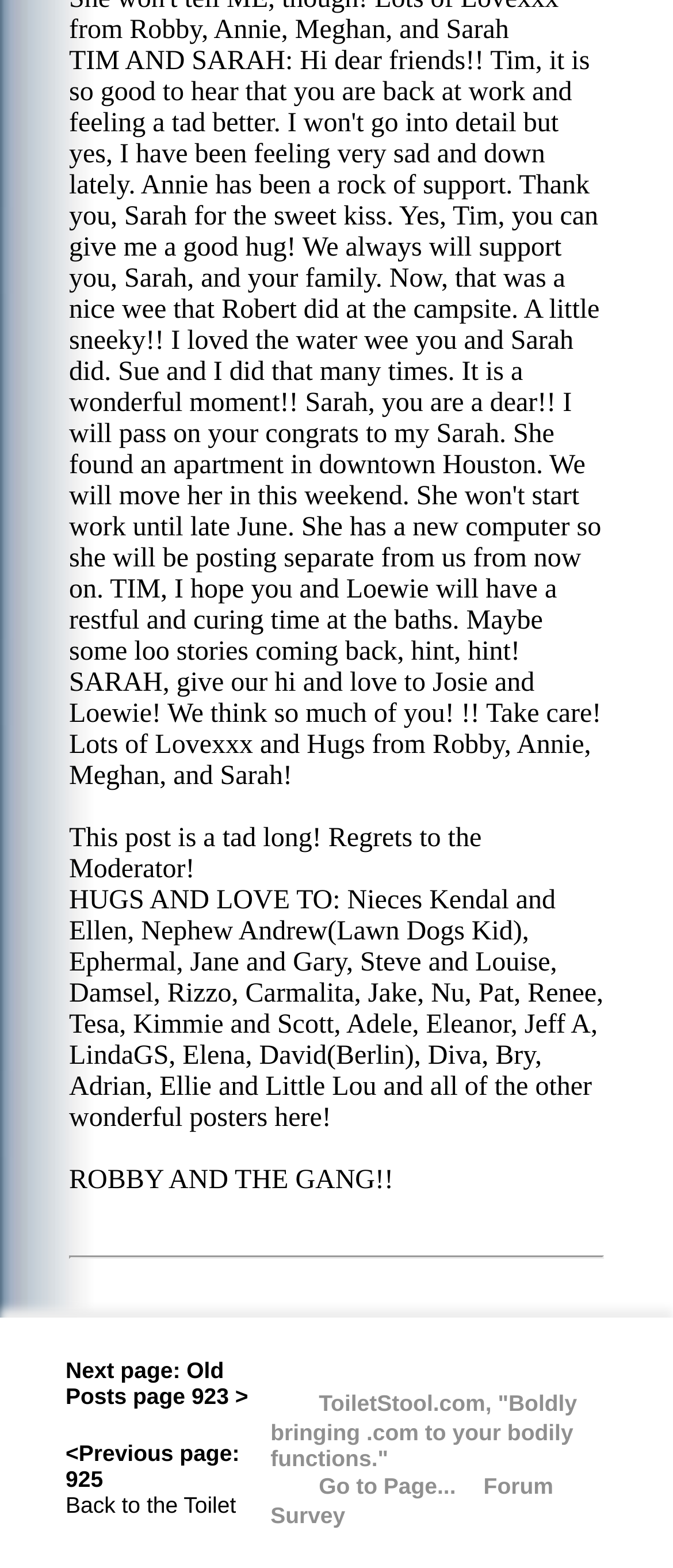What is the text of the last link element?
Based on the screenshot, provide your answer in one word or phrase.

Survey